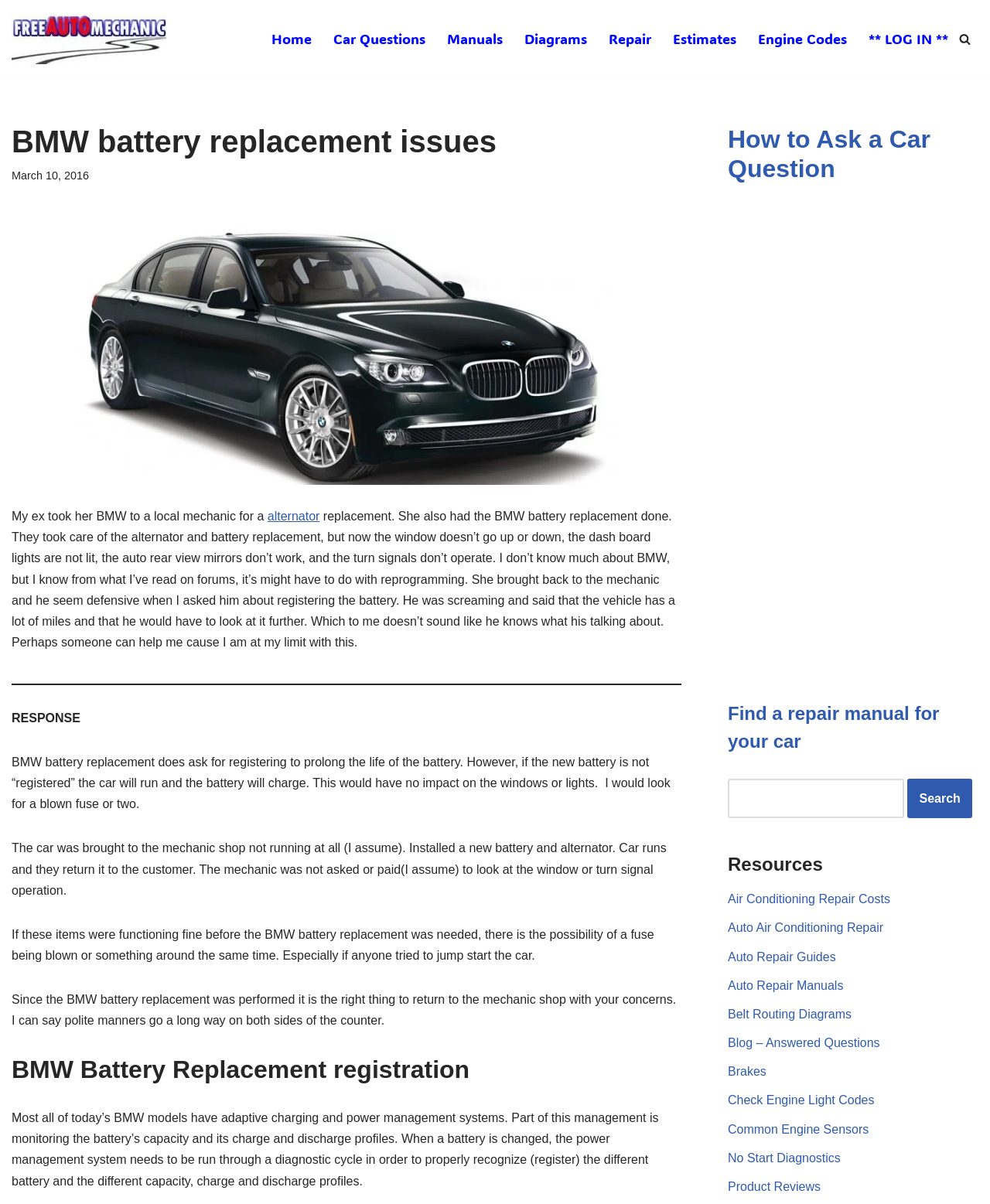Please provide a comprehensive response to the question based on the details in the image: How many links are in the primary menu?

The primary menu has 7 links, which are 'Home', 'Car Questions', 'Manuals', 'Diagrams', 'Repair', 'Estimates', and 'Engine Codes'.